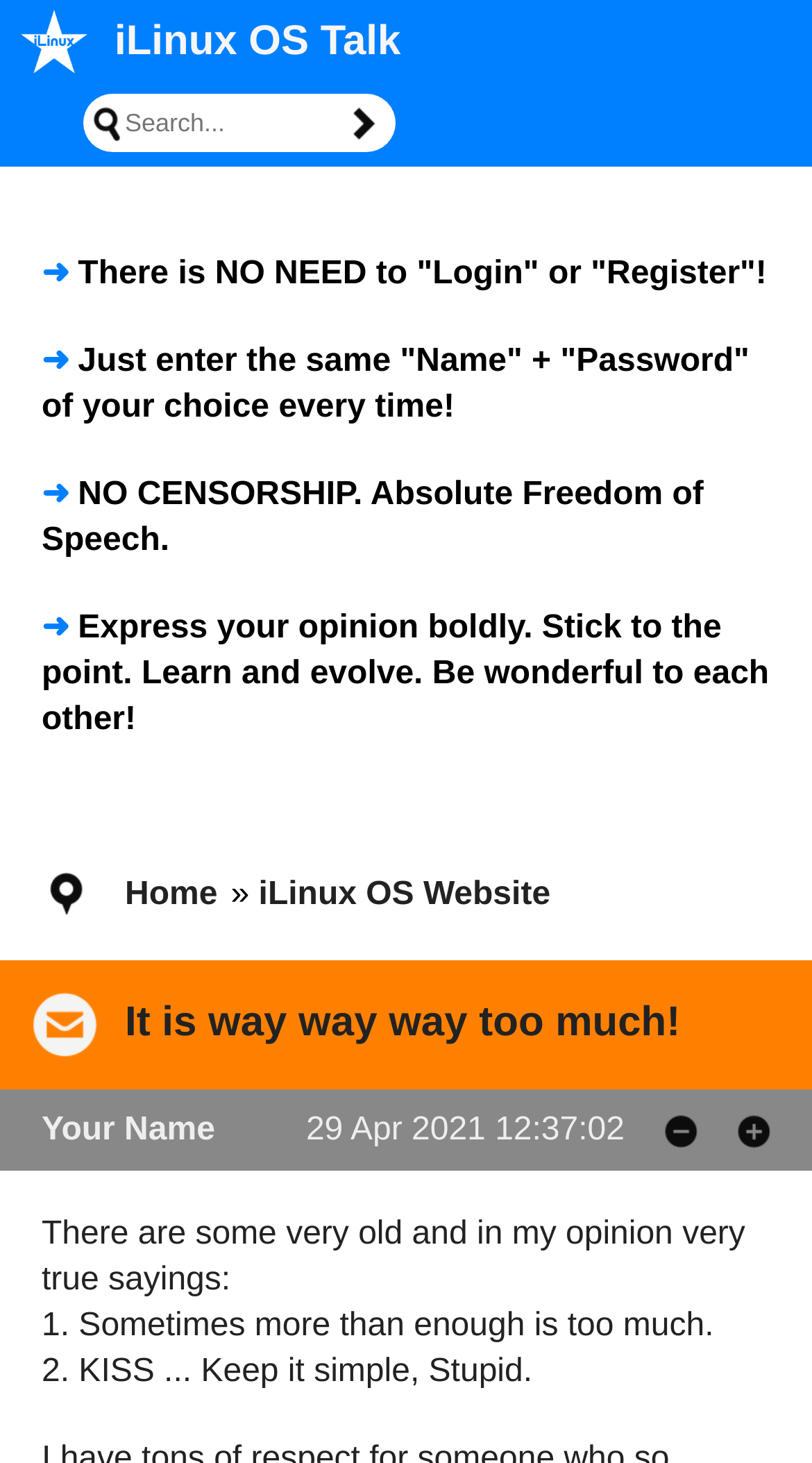What is the date and time mentioned in the webpage?
Please provide a single word or phrase answer based on the image.

29 Apr 2021 12:37:02